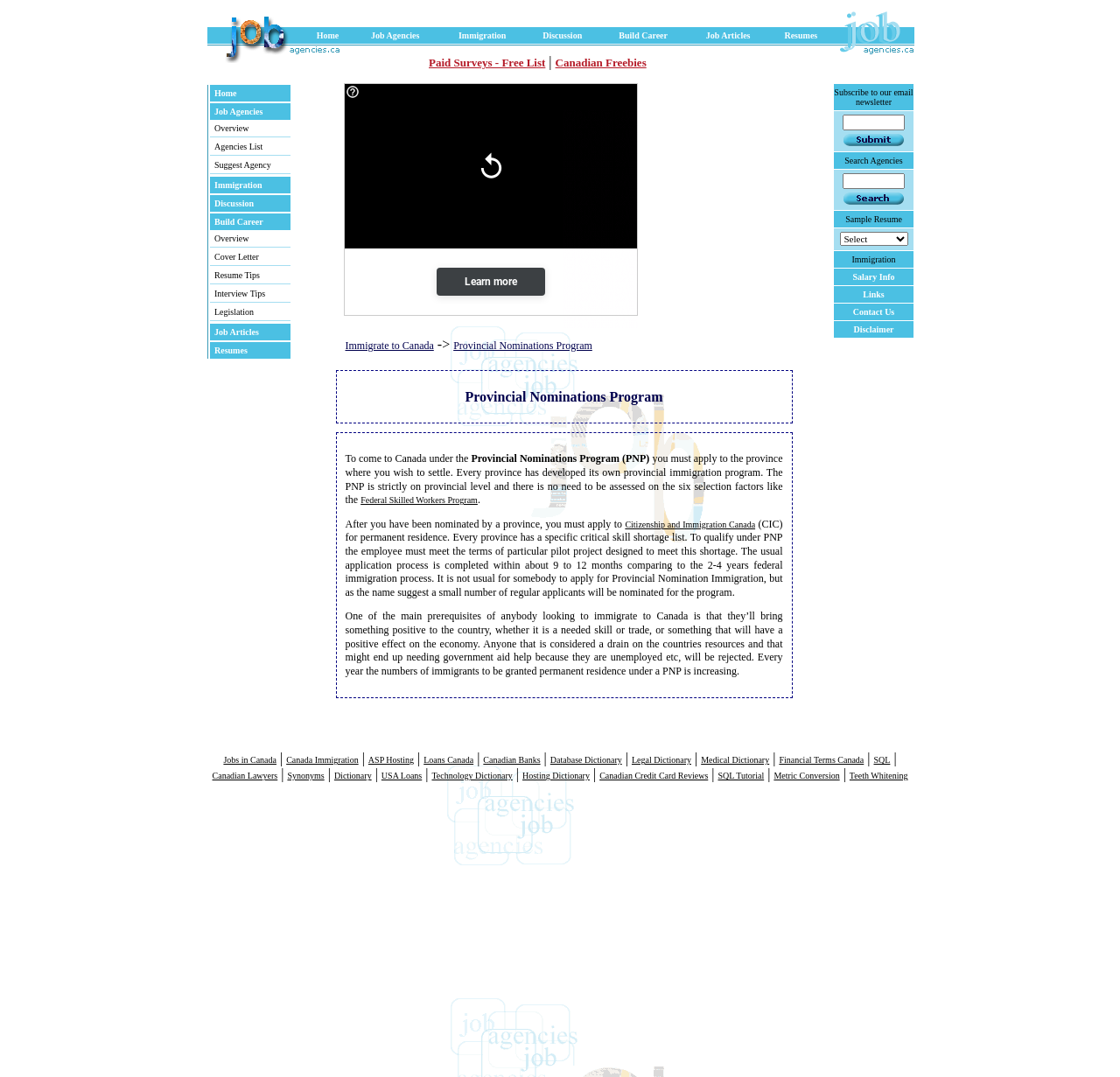Find the bounding box coordinates of the element's region that should be clicked in order to follow the given instruction: "Learn more about our services". The coordinates should consist of four float numbers between 0 and 1, i.e., [left, top, right, bottom].

None